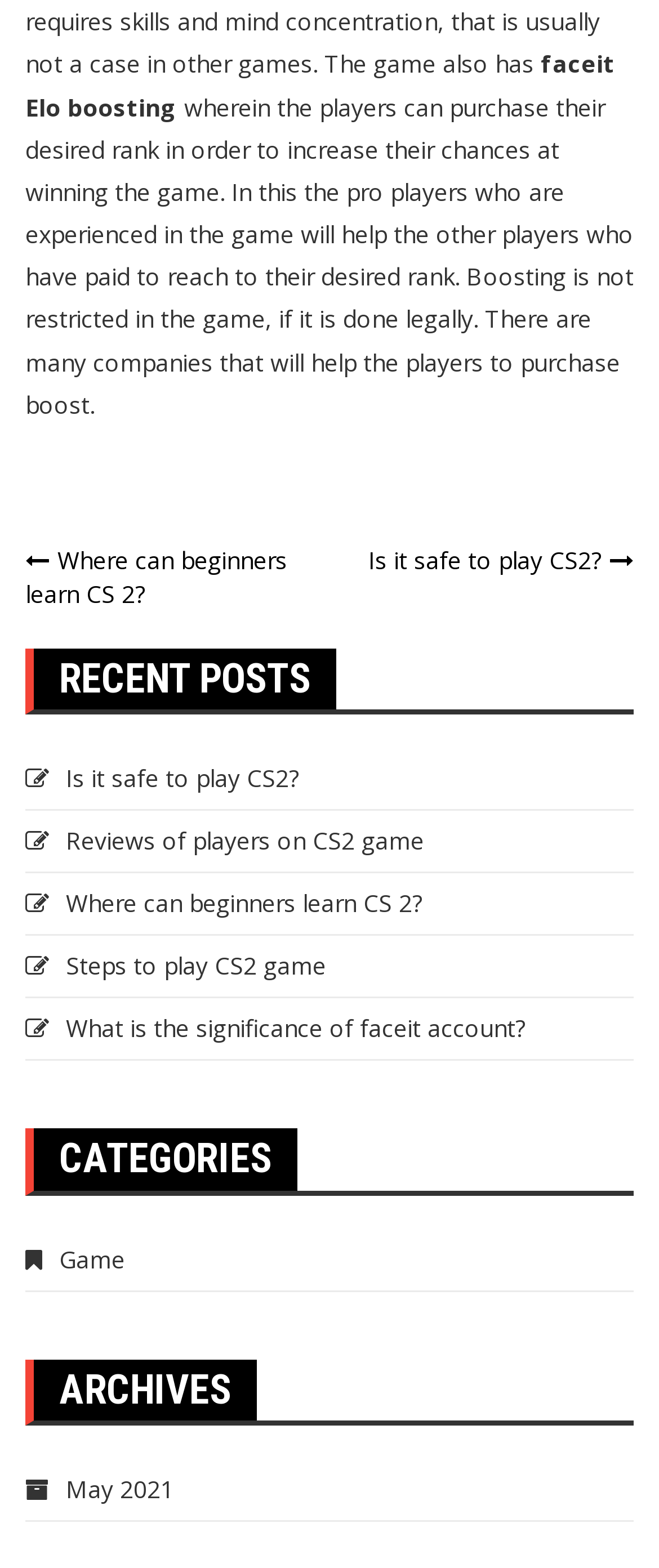Pinpoint the bounding box coordinates for the area that should be clicked to perform the following instruction: "View post about CS2 game safety".

[0.038, 0.486, 0.454, 0.507]